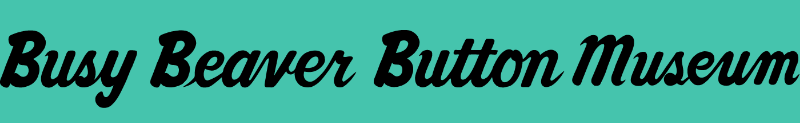What is the museum's mission? From the image, respond with a single word or brief phrase.

To educate the public